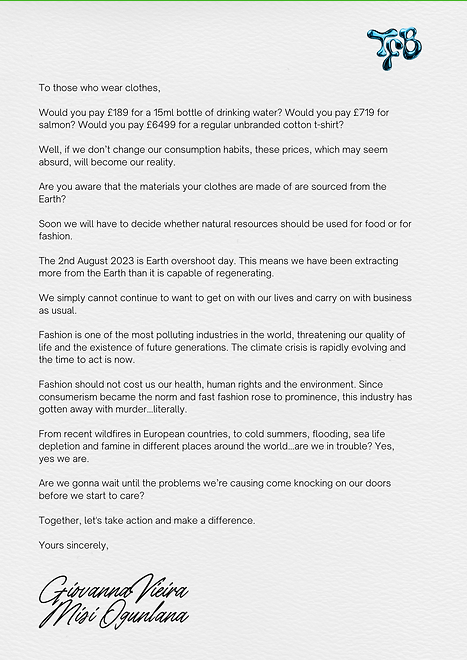Explain the image thoroughly, highlighting all key elements.

The image features a letter addressing the significant impact of fashion on sustainability and the environment. The letter begins with a direct appeal to consumers, questioning their spending habits on basic goods in comparison to the costs of clothing. It emphasizes the urgency of considering the ecological sources of materials used in fashion. It mentions Earth Overshoot Day, highlighting the critical point where humanity's demand on nature exceeds what the Earth can regenerate.

The writer urges that the fashion industry, a major contributor to environmental degradation, should not compromise health, human rights, or the environment. It calls for awareness around consumerism and its detrimental effects, especially in the context of climate change and natural disasters occurring worldwide. The letter concludes with a motivational call to action, encouraging readers to take collective steps towards making a meaningful difference in how they engage with fashion.

Signatures at the bottom, "Giovanna Vieira" and "Moi Ogunlana," personalize the message, reinforcing the shared responsibility in striving for sustainability. The visual presentation of the letter, including its organized formatting and clear, thoughtful language, enhances its powerful message of change.